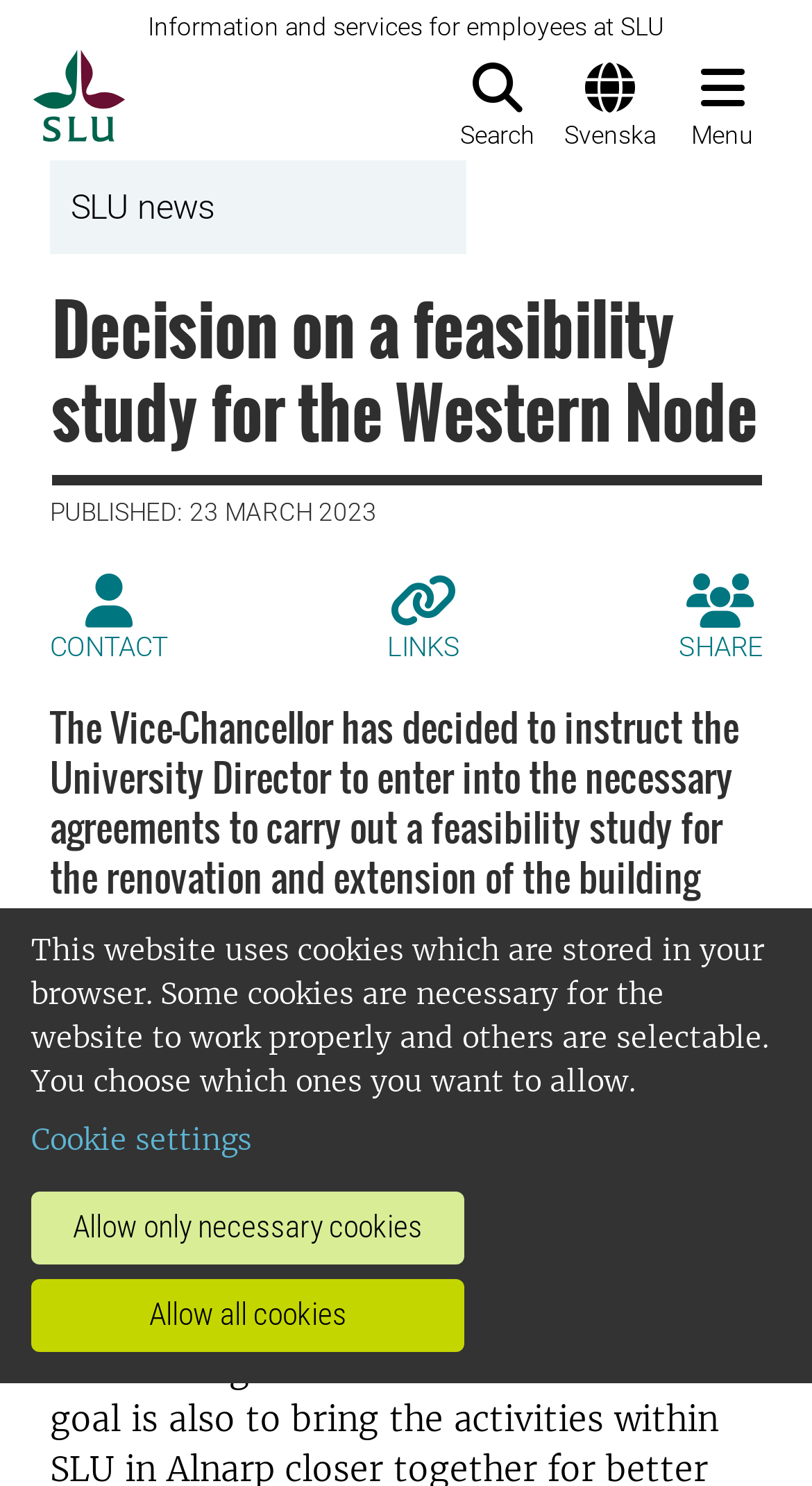Examine the image carefully and respond to the question with a detailed answer: 
Who made the decision?

The decision to instruct the University Director to enter into the necessary agreements for the feasibility study was made by the Vice-Chancellor, as stated in the webpage content.